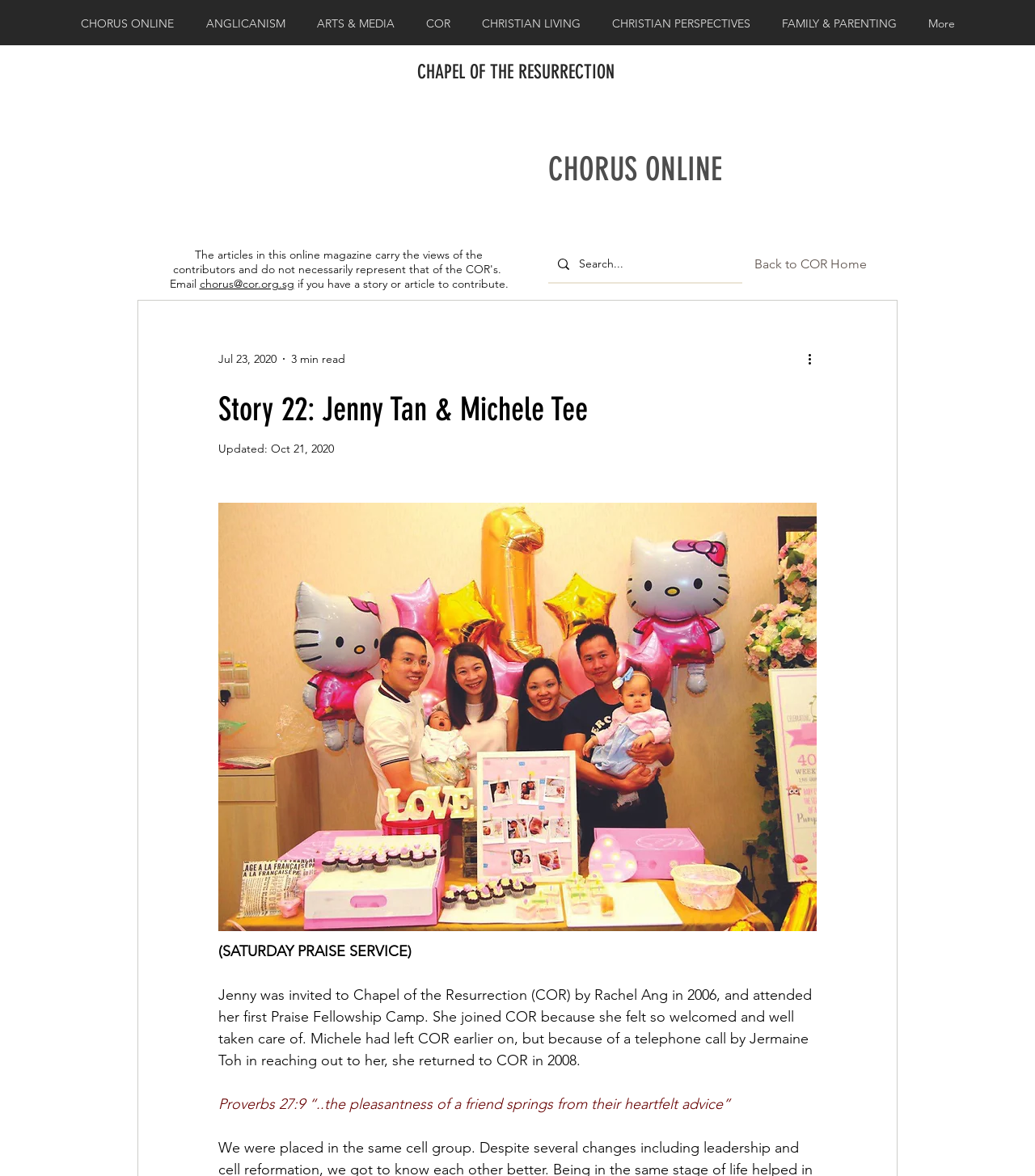Determine the bounding box coordinates of the clickable element necessary to fulfill the instruction: "Go to CHAPEL OF THE RESURRECTION". Provide the coordinates as four float numbers within the 0 to 1 range, i.e., [left, top, right, bottom].

[0.403, 0.052, 0.594, 0.071]